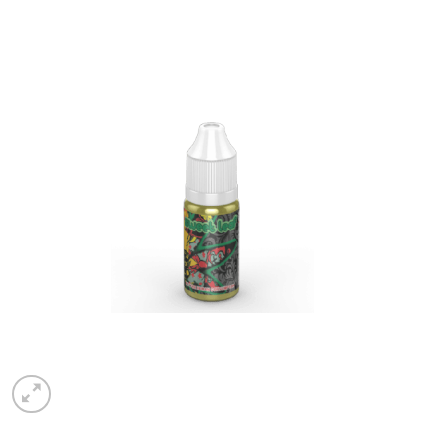Provide an extensive narrative of what is shown in the image.

The image showcases a 5ml bottle of Cannabinoid c-Liquid, prominently featured against a clean, white background. The bottle is designed with a sleek, white cap and a vibrant label that includes colorful and artistic designs, reflecting the product's unique appeal. This particular liquid is part of a broader offering categorized under Liquid K2, a product type found in various flavors. The display emphasizes the contemporary aesthetic of cannabinoid liquids, aimed at consumers looking for innovative and exciting options in the herbal enhancement space.